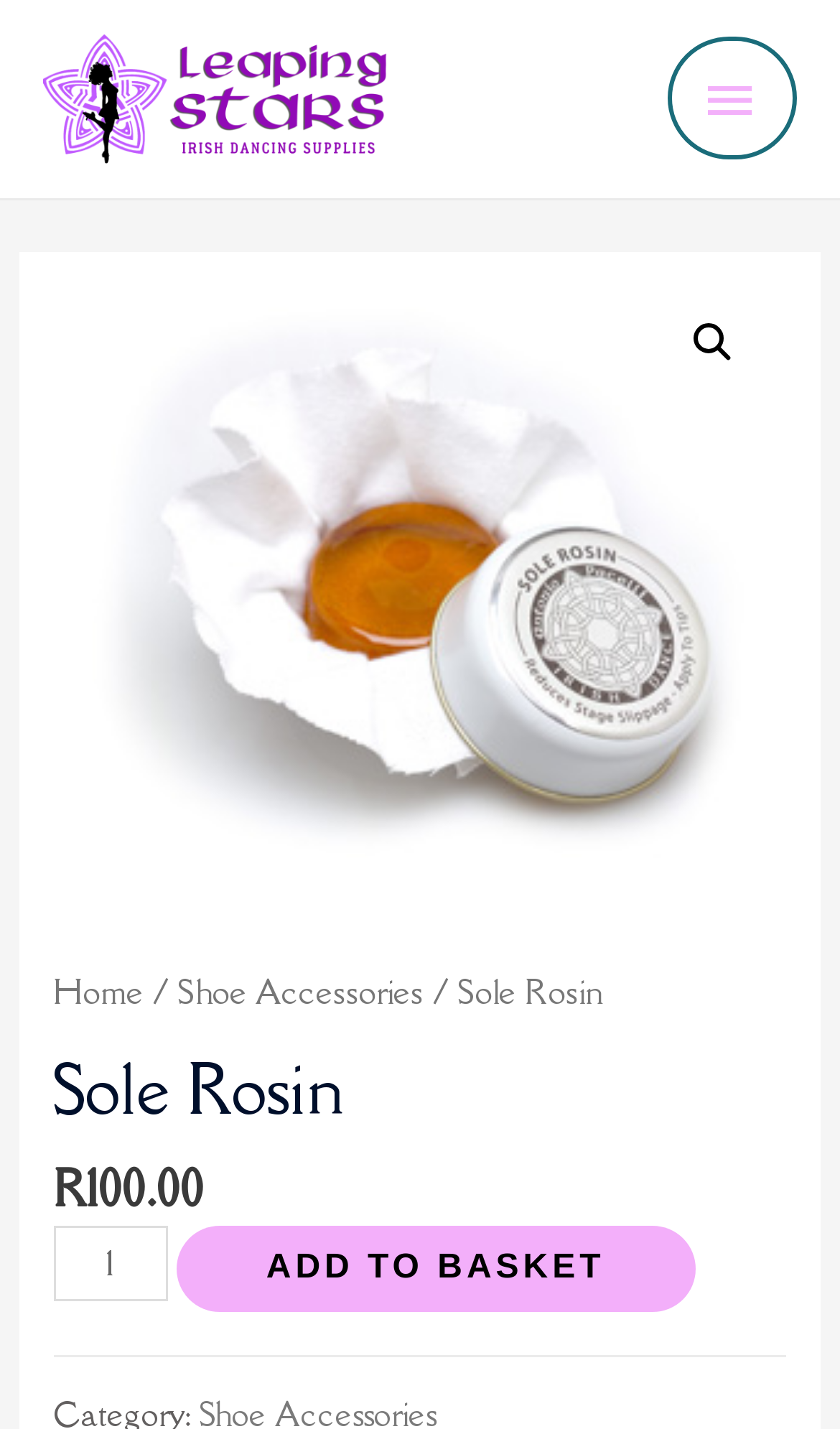Please specify the bounding box coordinates in the format (top-left x, top-left y, bottom-right x, bottom-right y), with all values as floating point numbers between 0 and 1. Identify the bounding box of the UI element described by: Home

[0.063, 0.679, 0.171, 0.709]